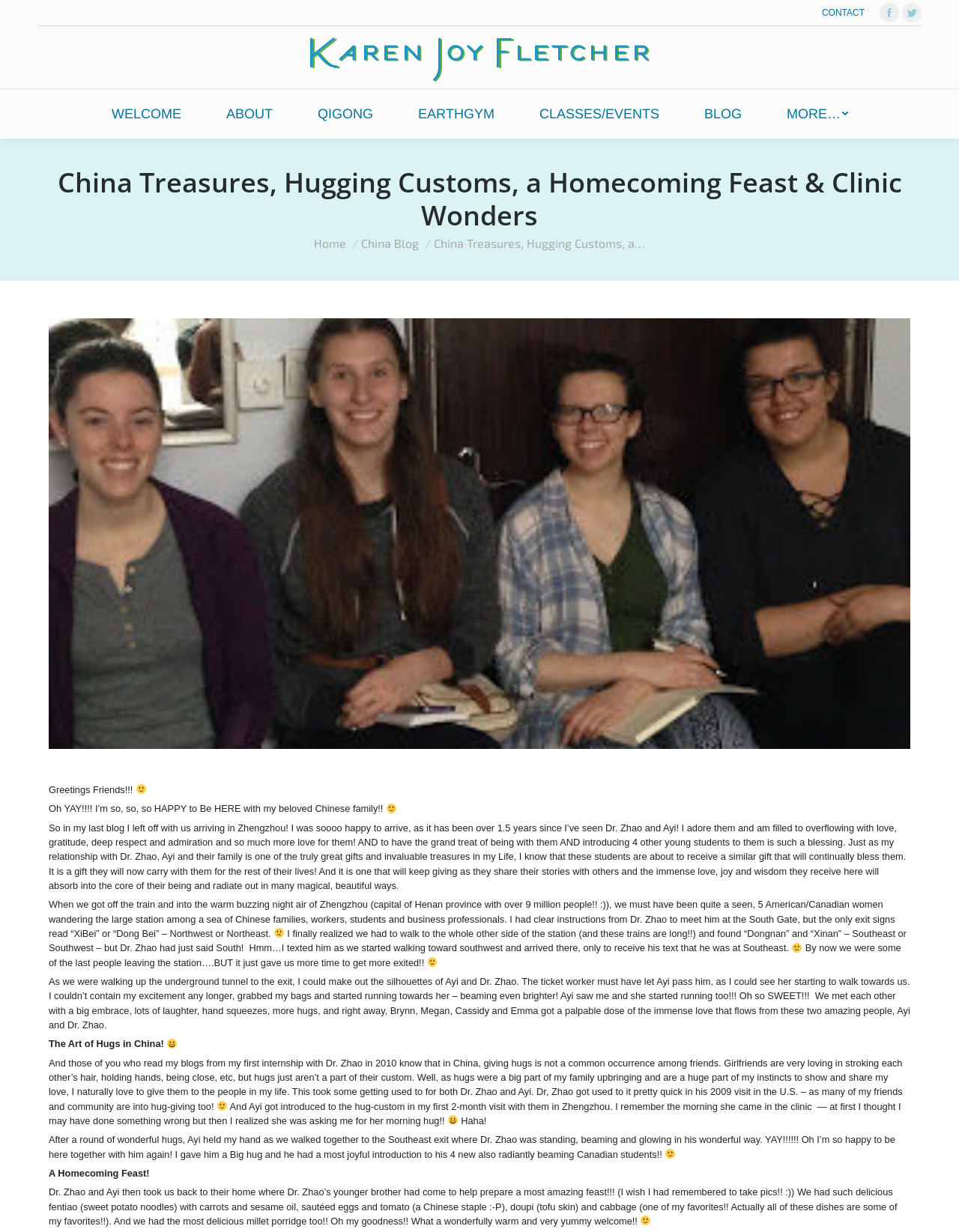Refer to the image and provide a thorough answer to this question:
What is the author's favorite Chinese dish?

The author mentions that doupi and cabbage is one of their favorite dishes, indicating a strong preference for this particular Chinese dish.